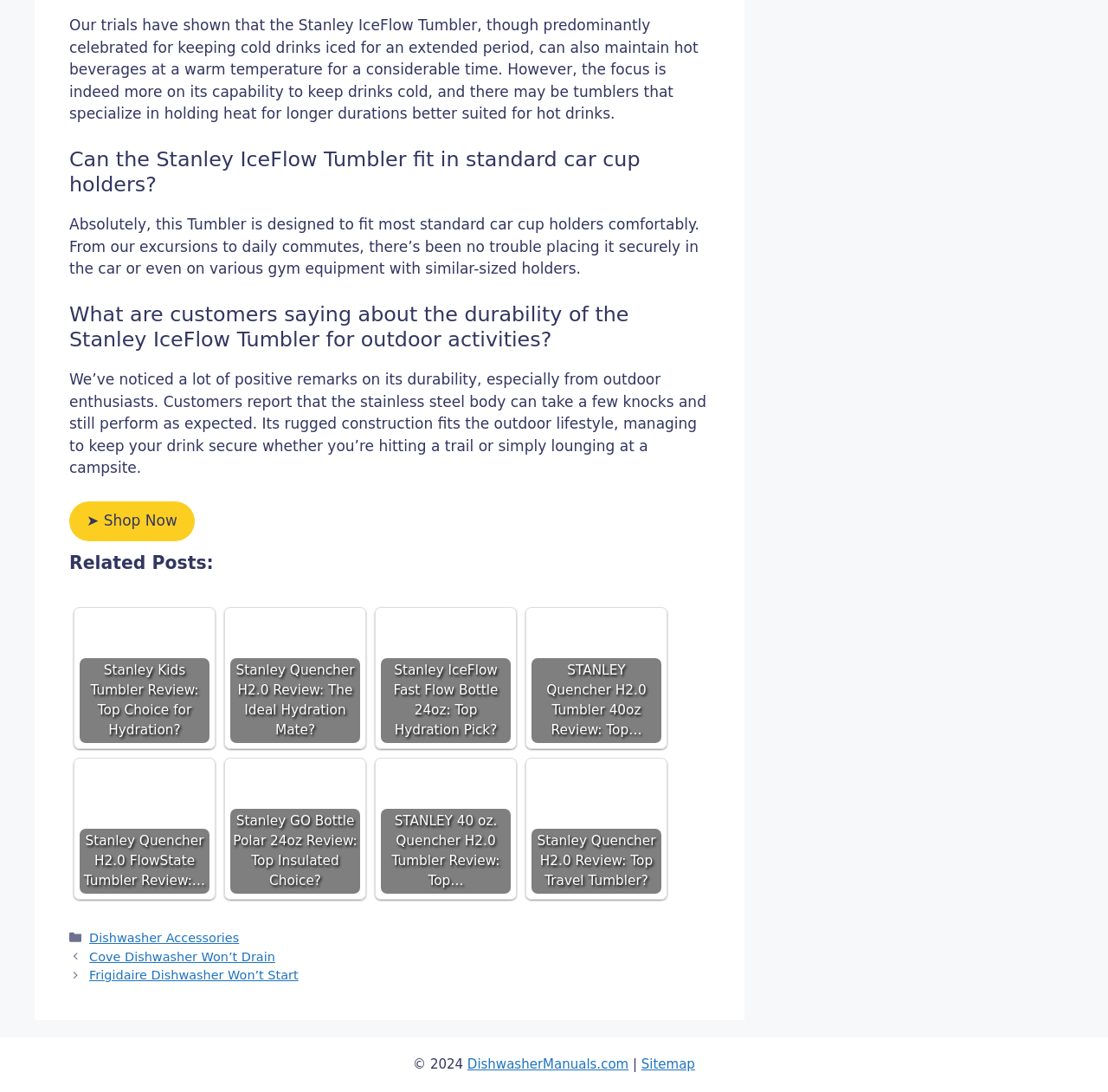Can the Stanley IceFlow Tumbler fit in standard car cup holders?
Look at the image and provide a detailed response to the question.

According to the text, the answer is absolutely yes, this Tumbler is designed to fit most standard car cup holders comfortably.